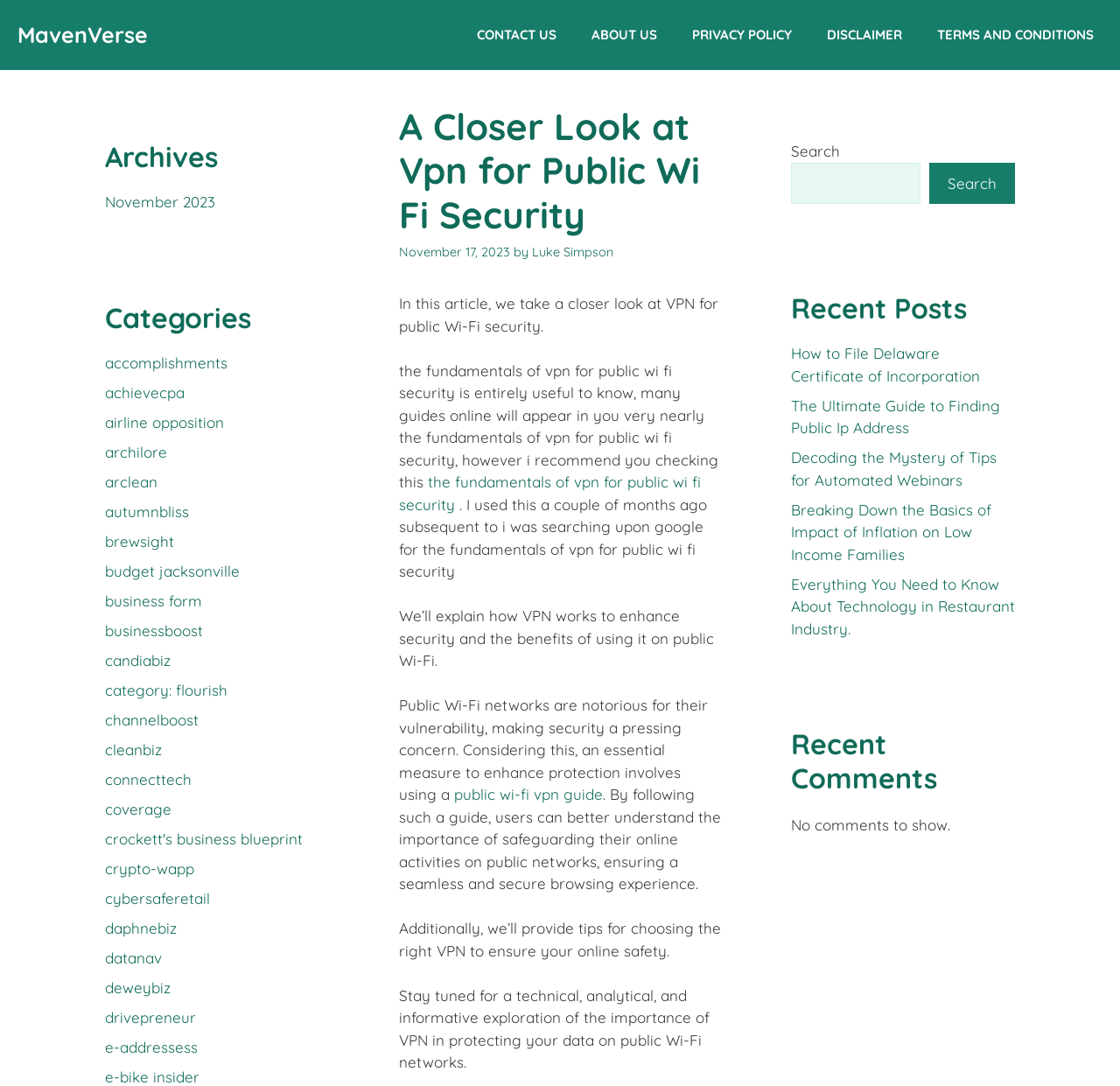Please specify the bounding box coordinates of the clickable region necessary for completing the following instruction: "View the 'Recent Posts' section". The coordinates must consist of four float numbers between 0 and 1, i.e., [left, top, right, bottom].

[0.706, 0.268, 0.906, 0.299]